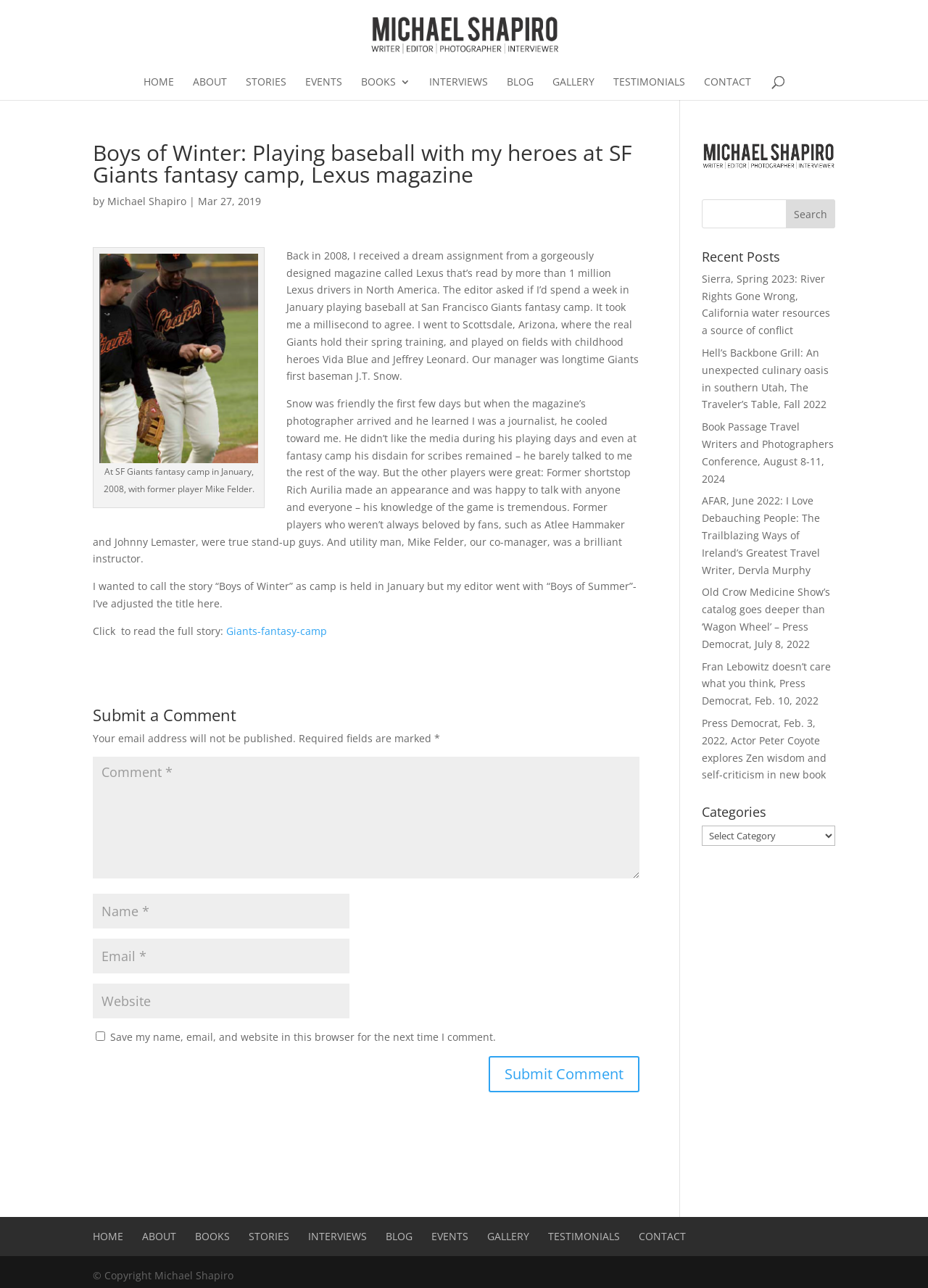Refer to the element description About us and identify the corresponding bounding box in the screenshot. Format the coordinates as (top-left x, top-left y, bottom-right x, bottom-right y) with values in the range of 0 to 1.

None